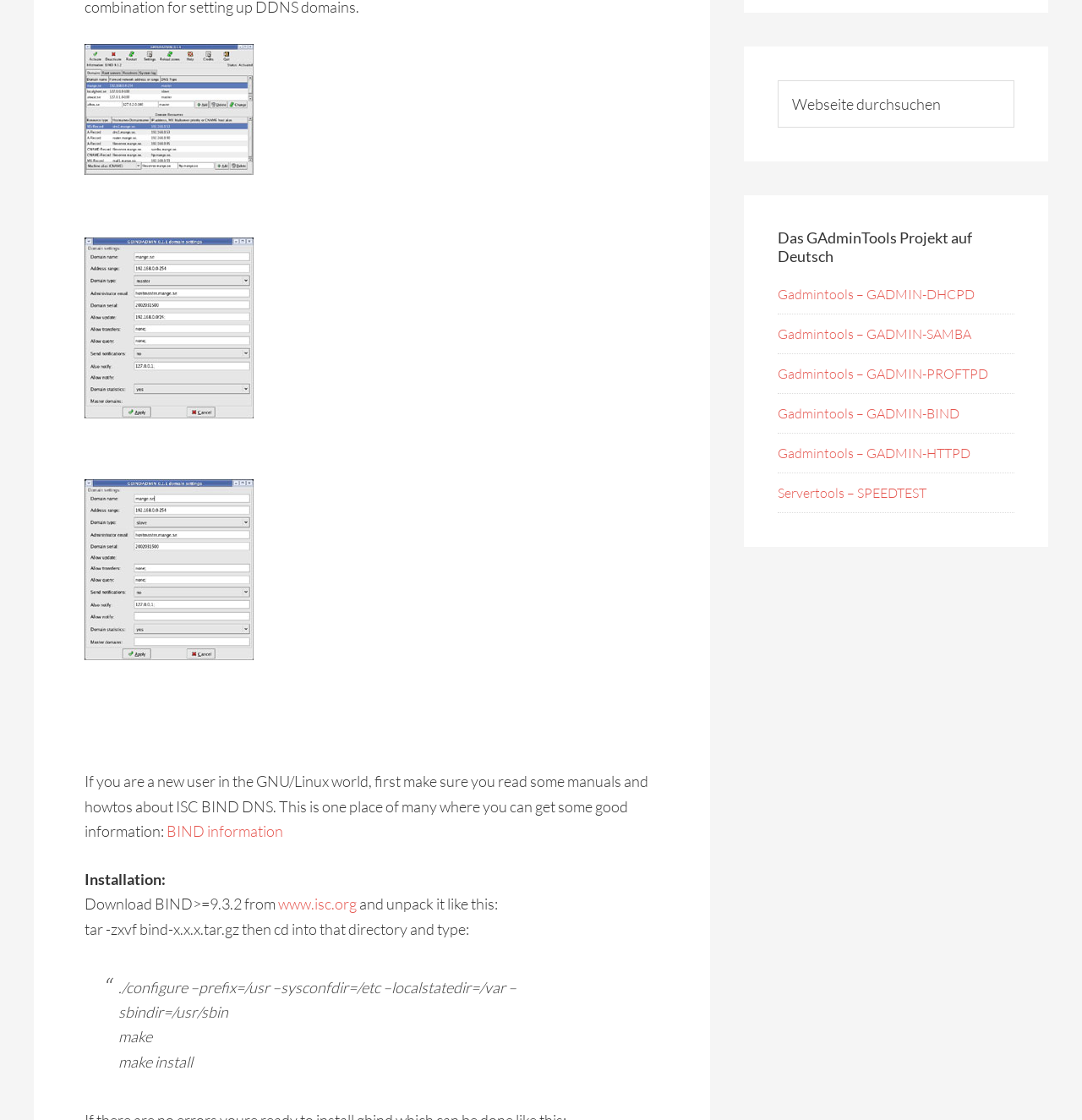Locate the bounding box of the UI element based on this description: "www.isc.org". Provide four float numbers between 0 and 1 as [left, top, right, bottom].

[0.257, 0.799, 0.33, 0.815]